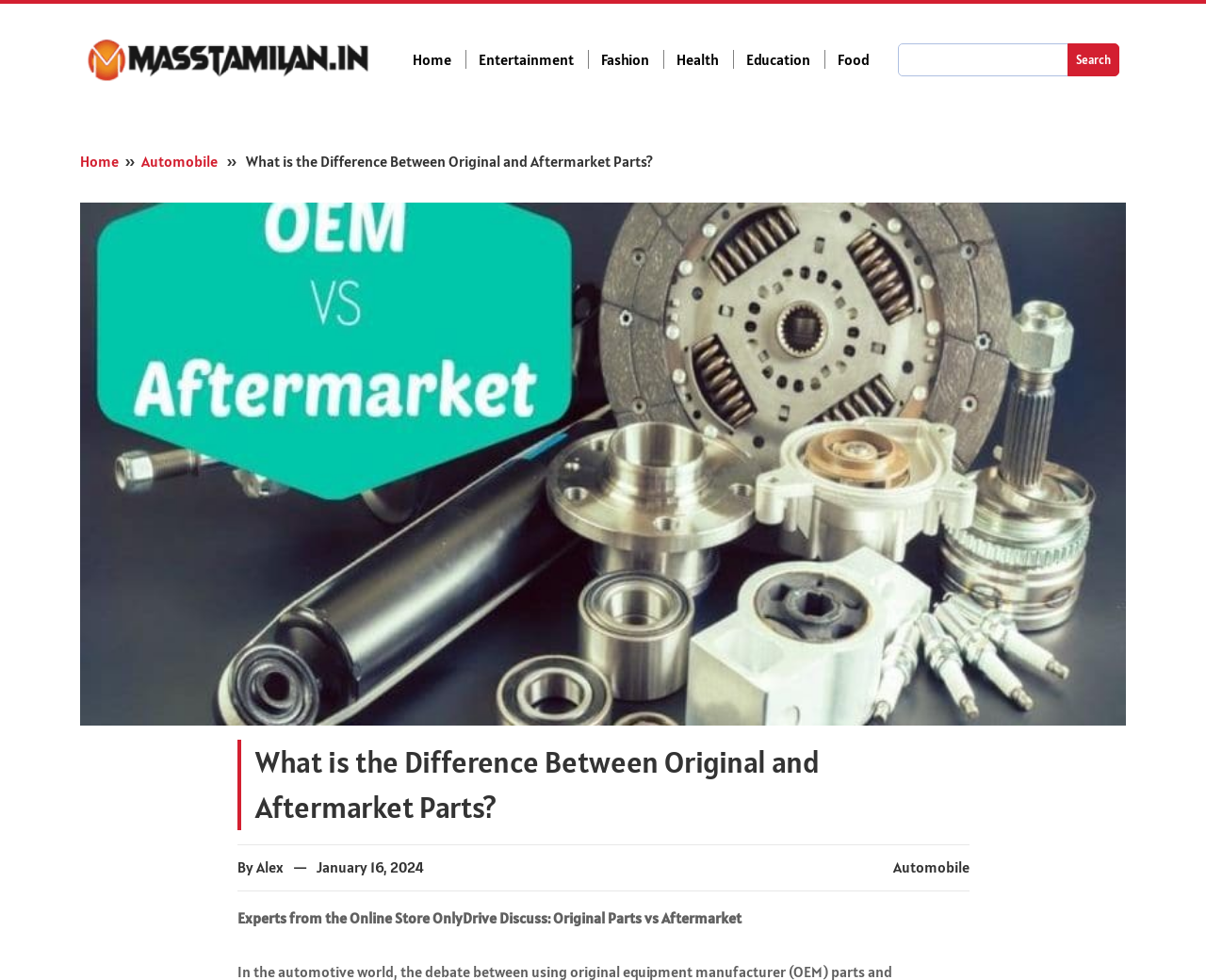Using the elements shown in the image, answer the question comprehensively: What is the topic of discussion in the article?

I determined the topic of discussion by looking at the subheading of the article, which says 'Experts from the Online Store OnlyDrive Discuss: Original Parts vs Aftermarket'. This indicates that the article is discussing the differences between original and aftermarket parts.